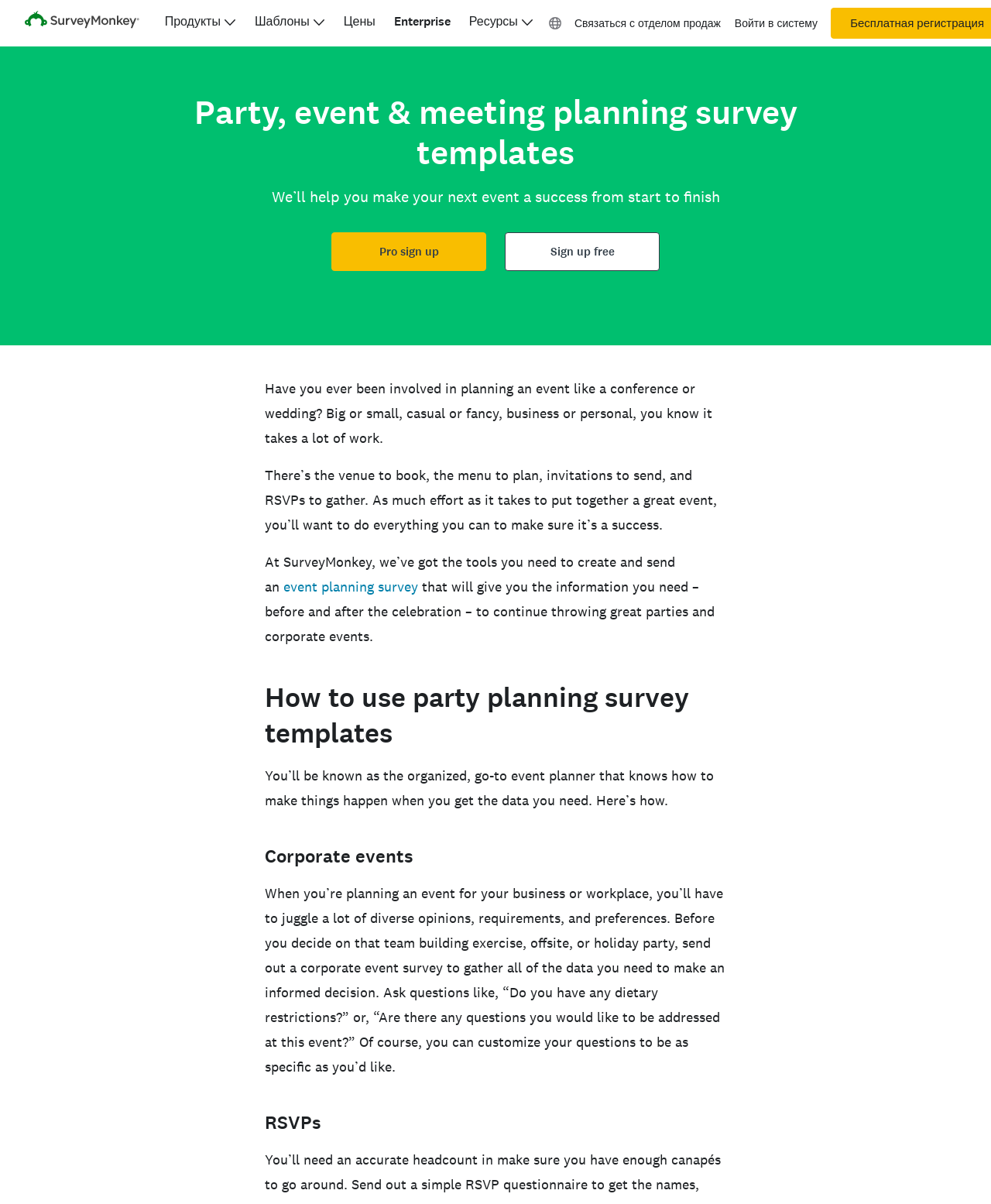What type of events can be planned using SurveyMonkey?
Please interpret the details in the image and answer the question thoroughly.

According to the webpage, SurveyMonkey can be used to plan corporate events, such as team building exercises, offsites, and holiday parties, as well as personal events like weddings and conferences.